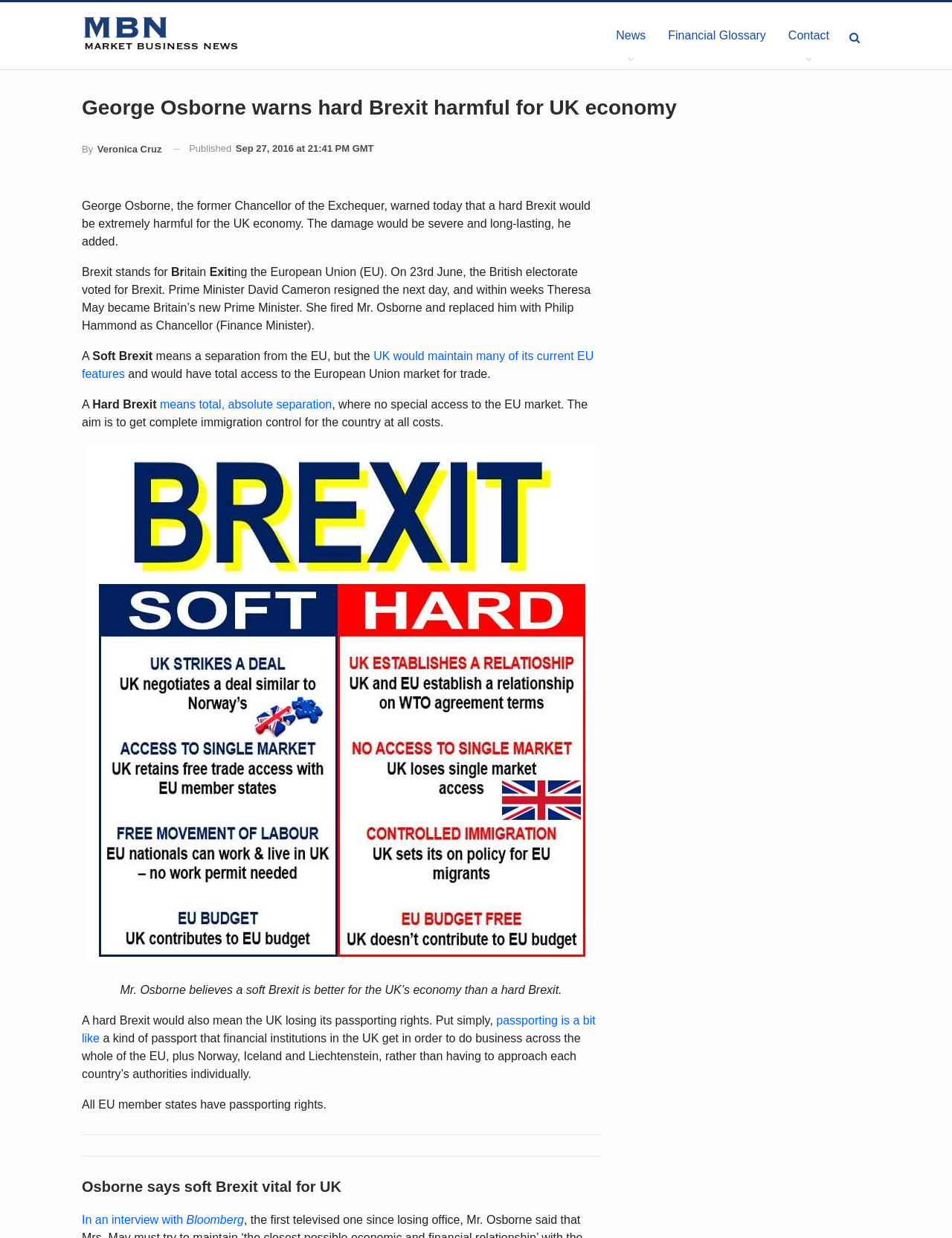Find the bounding box coordinates for the element that must be clicked to complete the instruction: "Read more about Soft Brexit". The coordinates should be four float numbers between 0 and 1, indicated as [left, top, right, bottom].

[0.086, 0.282, 0.624, 0.307]